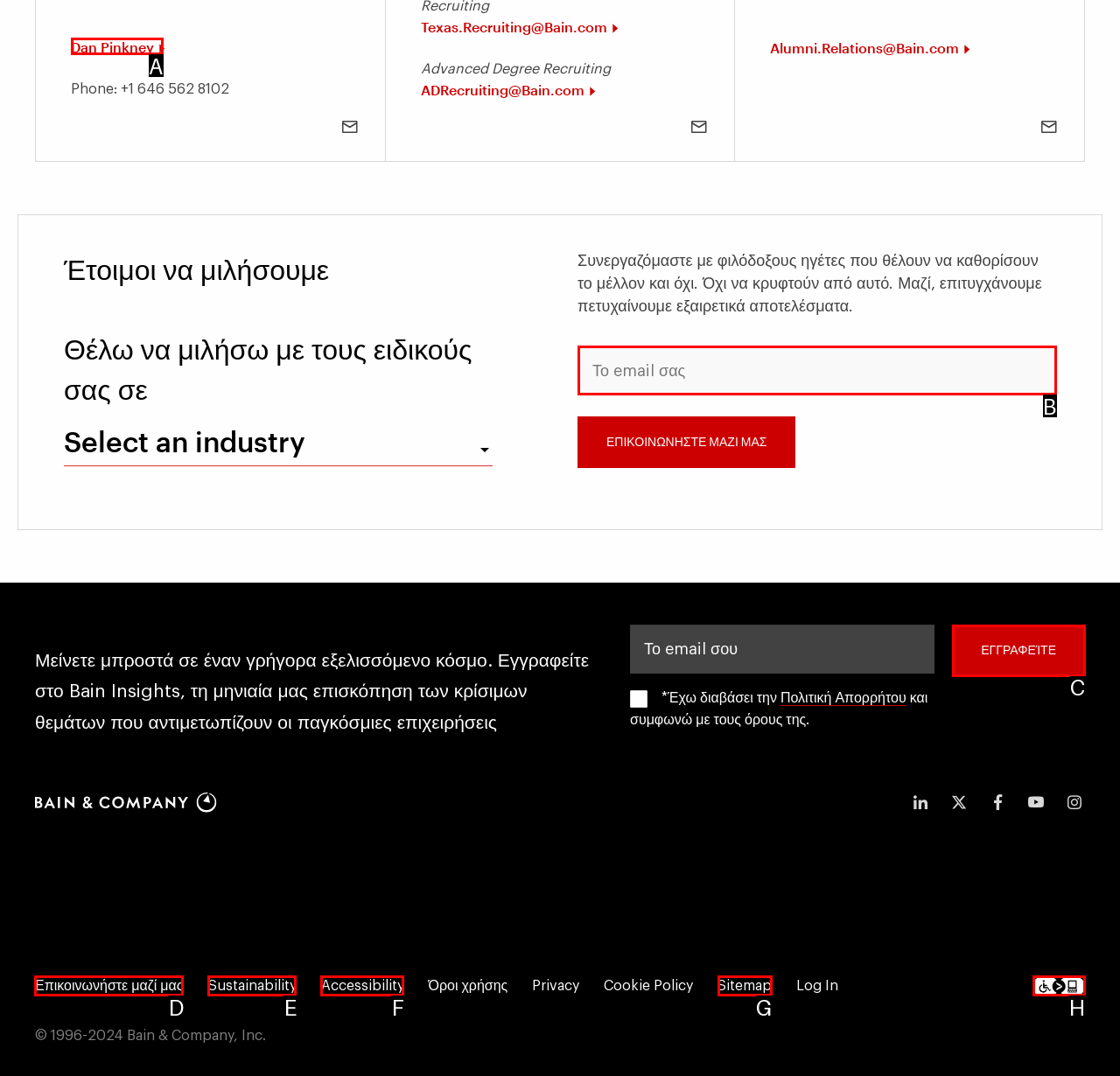Please indicate which HTML element to click in order to fulfill the following task: Click the 'Επικοινωνήστε μαζί μας' link Respond with the letter of the chosen option.

D